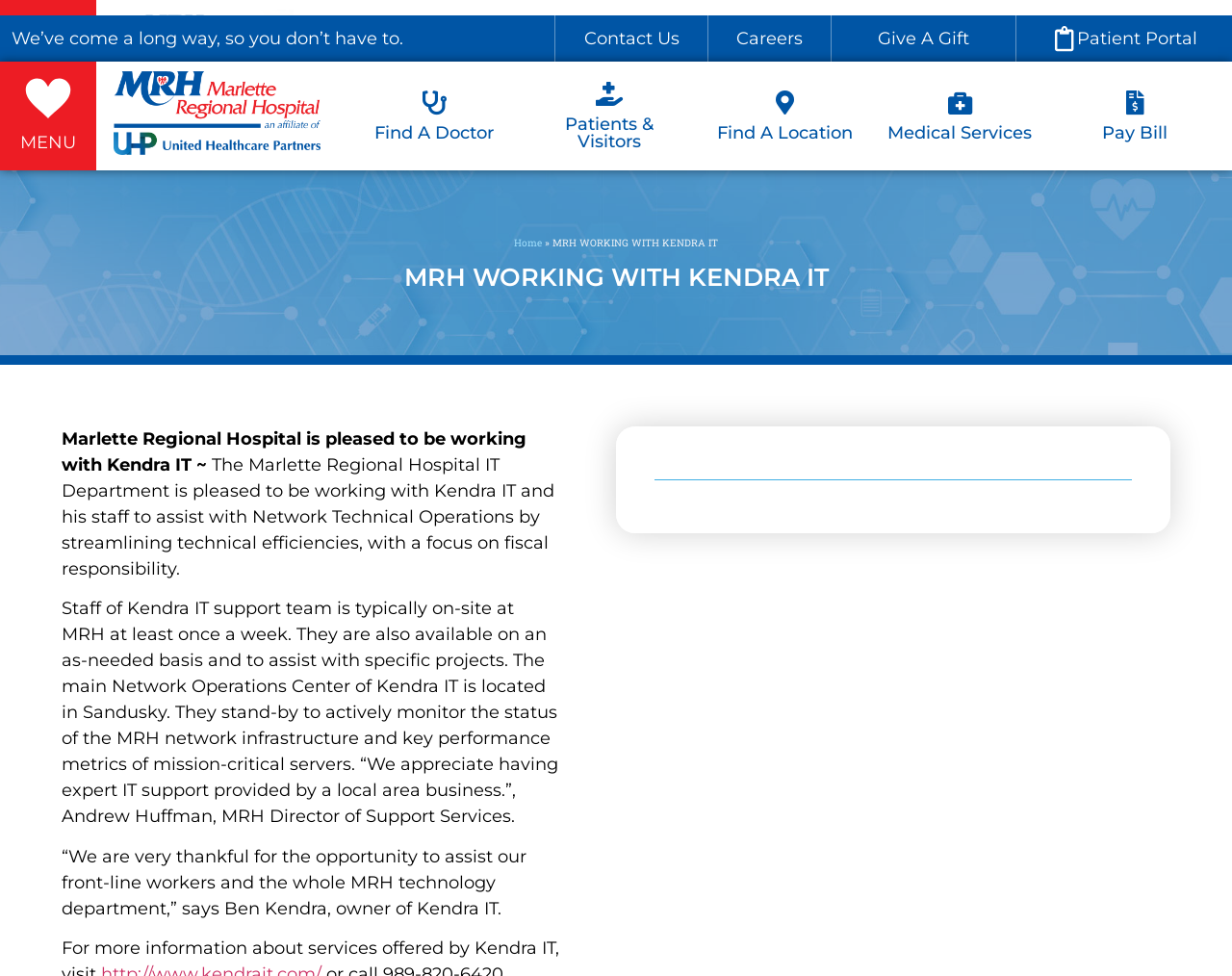Who is the owner of Kendra IT?
Using the visual information, answer the question in a single word or phrase.

Ben Kendra